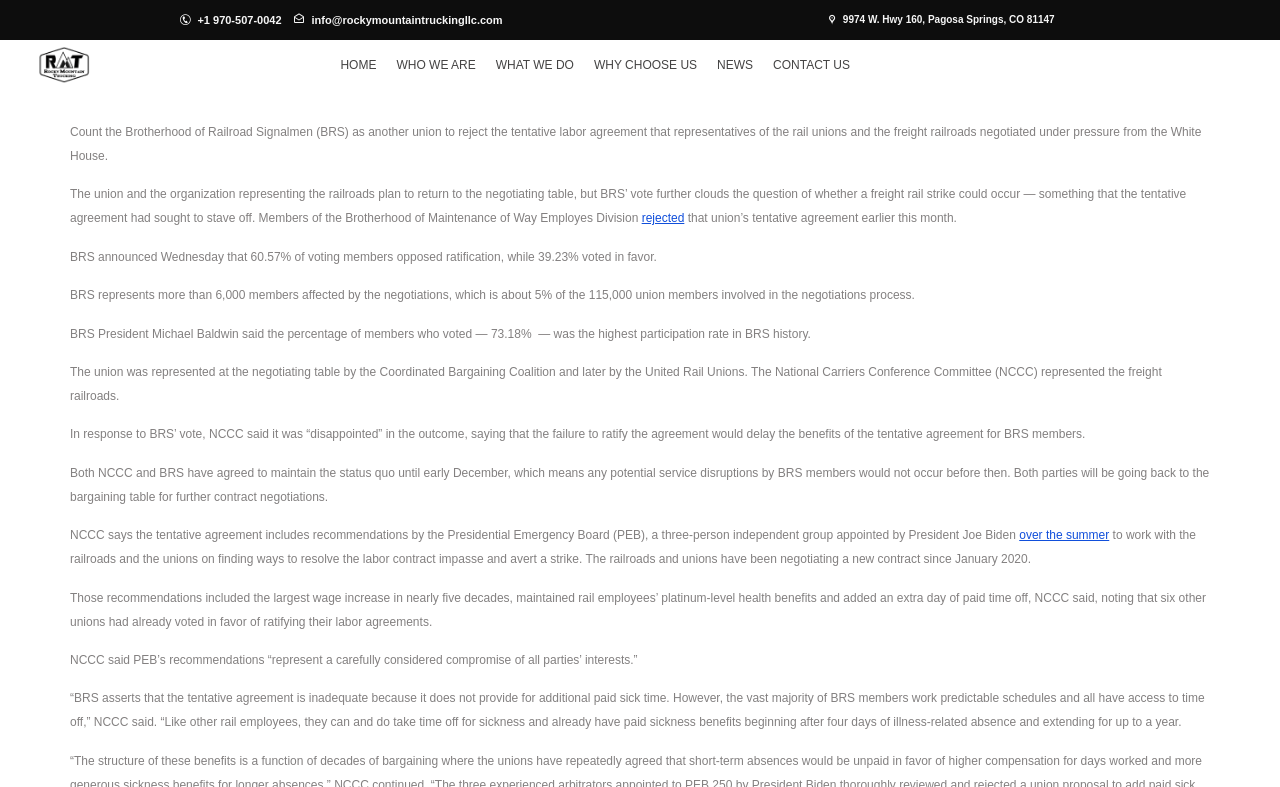Determine the bounding box coordinates of the UI element described by: "Contact Us".

[0.6, 0.062, 0.668, 0.103]